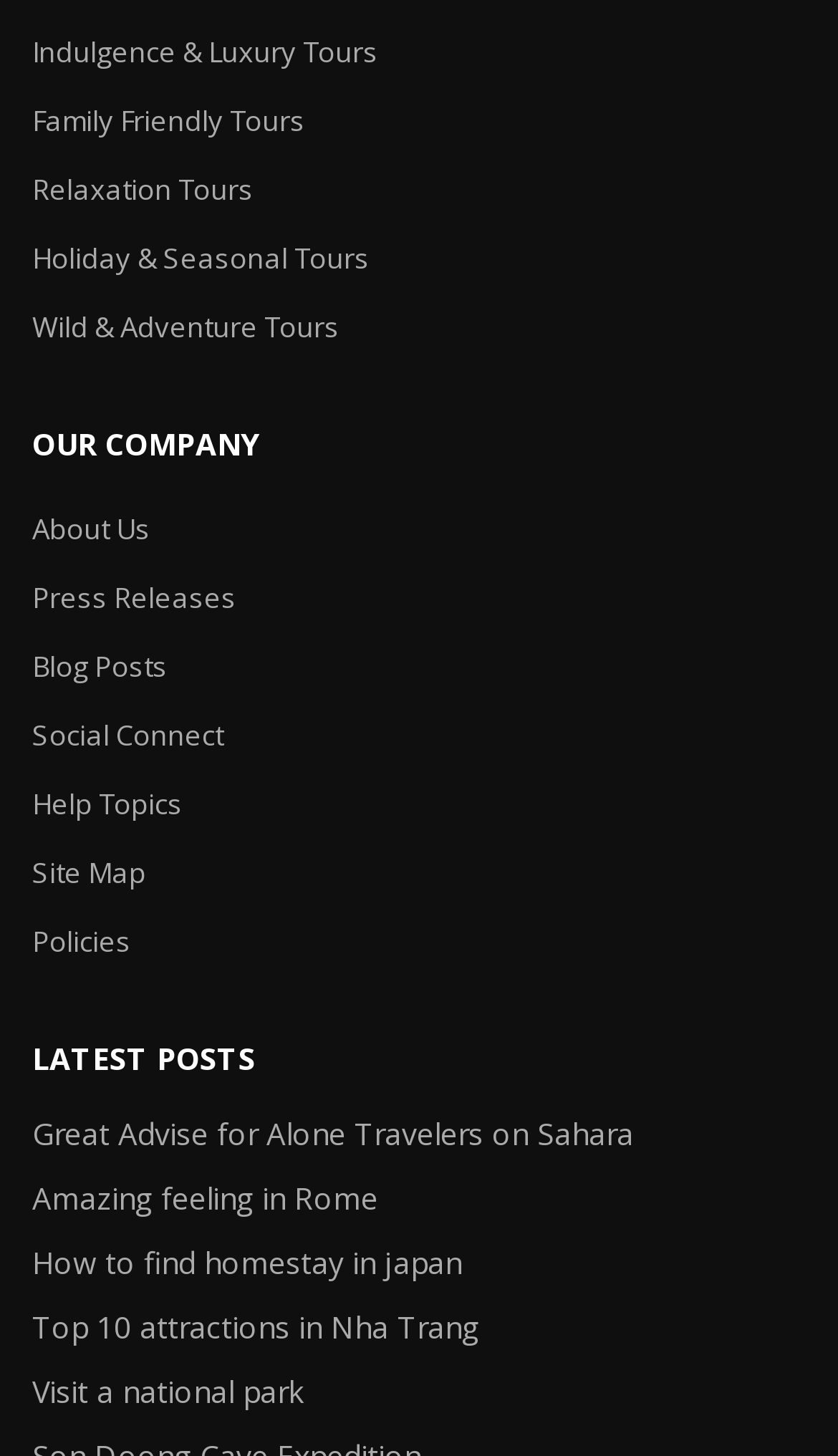Examine the image carefully and respond to the question with a detailed answer: 
How many tour categories are available?

Based on the links provided at the top of the webpage, there are five tour categories available: Indulgence & Luxury Tours, Family Friendly Tours, Relaxation Tours, Holiday & Seasonal Tours, and Wild & Adventure Tours.